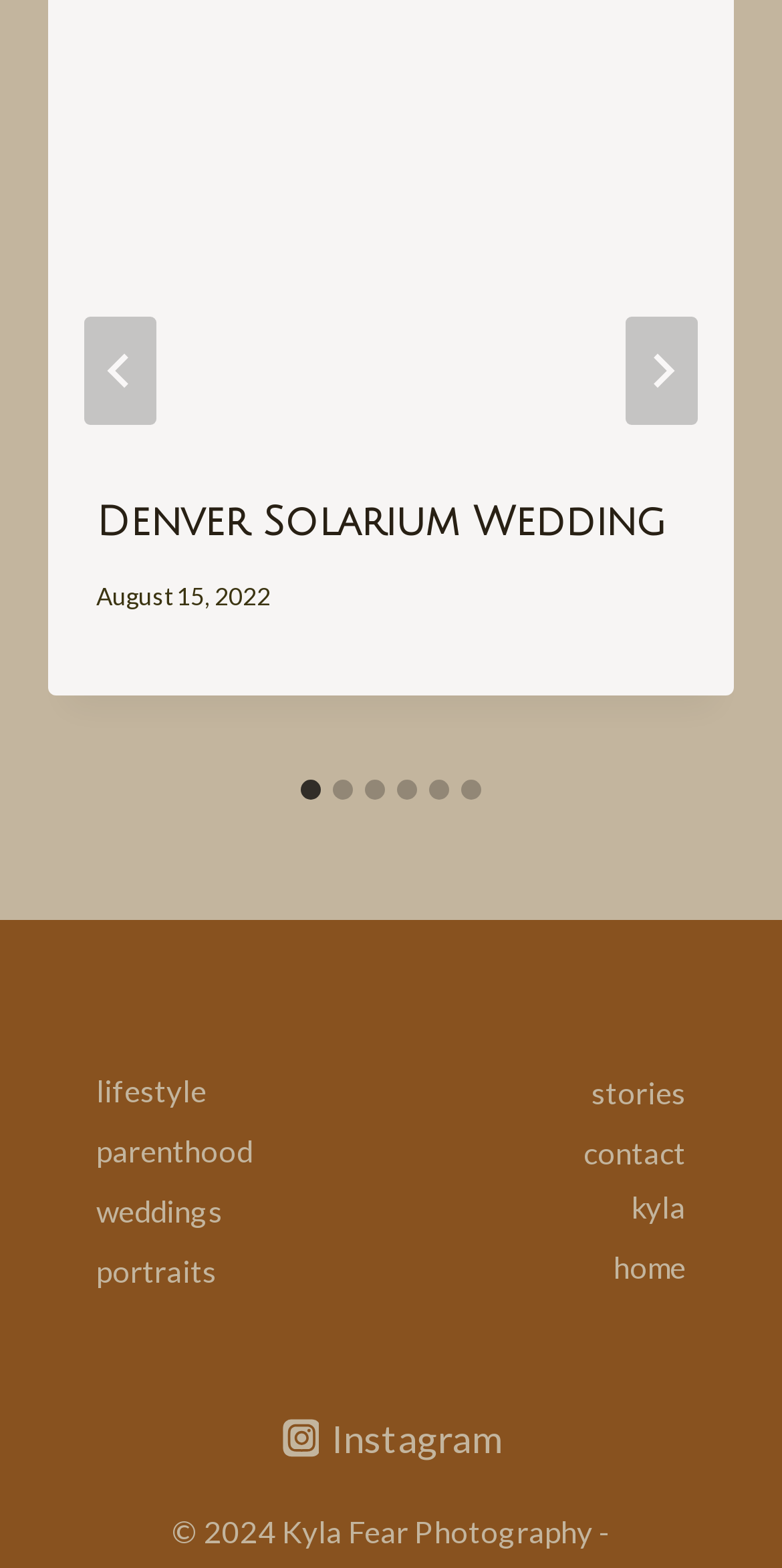Locate the bounding box coordinates of the area that needs to be clicked to fulfill the following instruction: "Check the Instagram link". The coordinates should be in the format of four float numbers between 0 and 1, namely [left, top, right, bottom].

[0.341, 0.894, 0.659, 0.942]